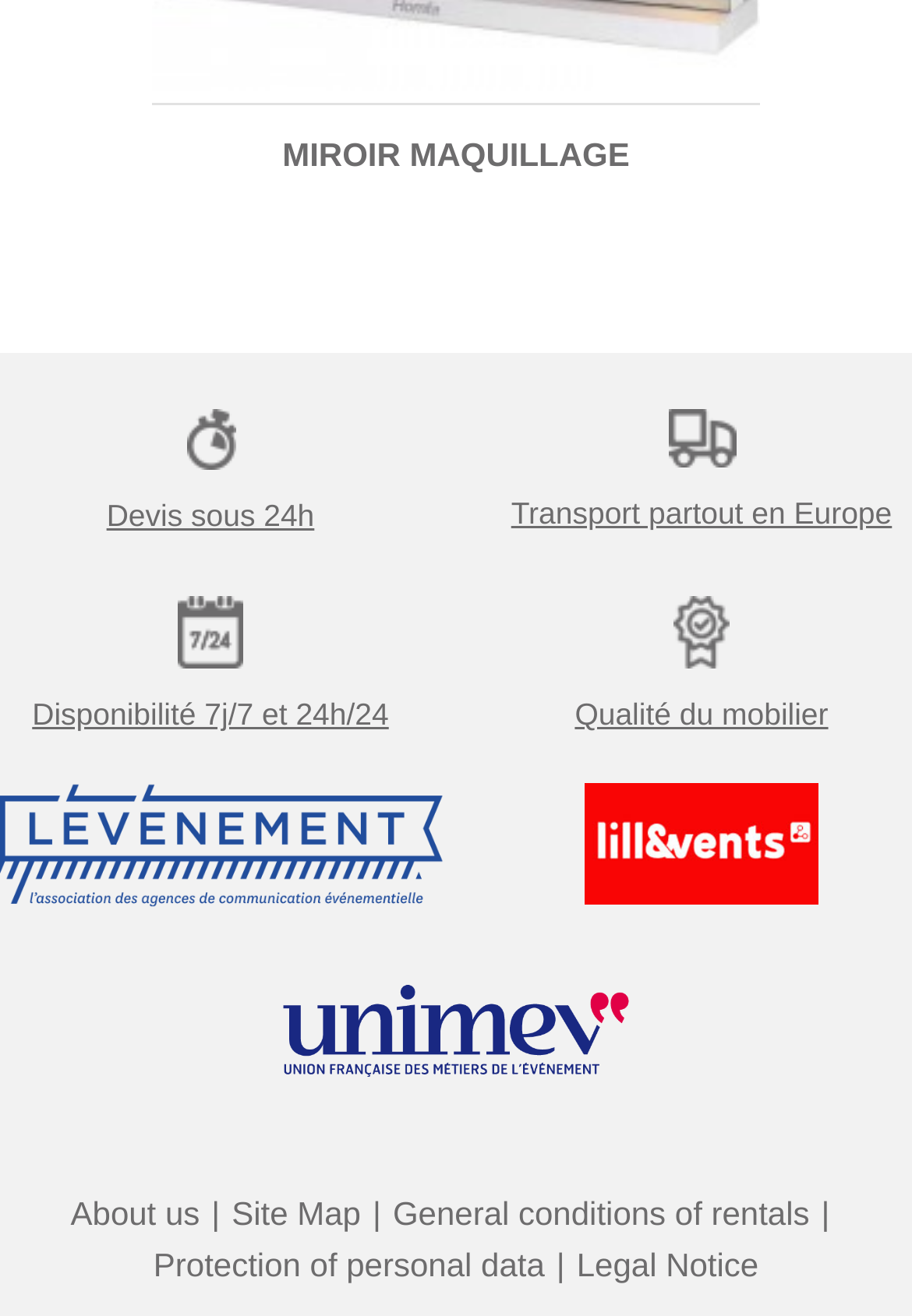What is the main topic of the webpage?
Please respond to the question with a detailed and thorough explanation.

The main topic of the webpage can be inferred from the heading 'MIROIR MAQUILLAGE' which is a French phrase that translates to 'Makeup Mirror' in English. This suggests that the webpage is related to makeup mirrors or possibly a company that sells them.